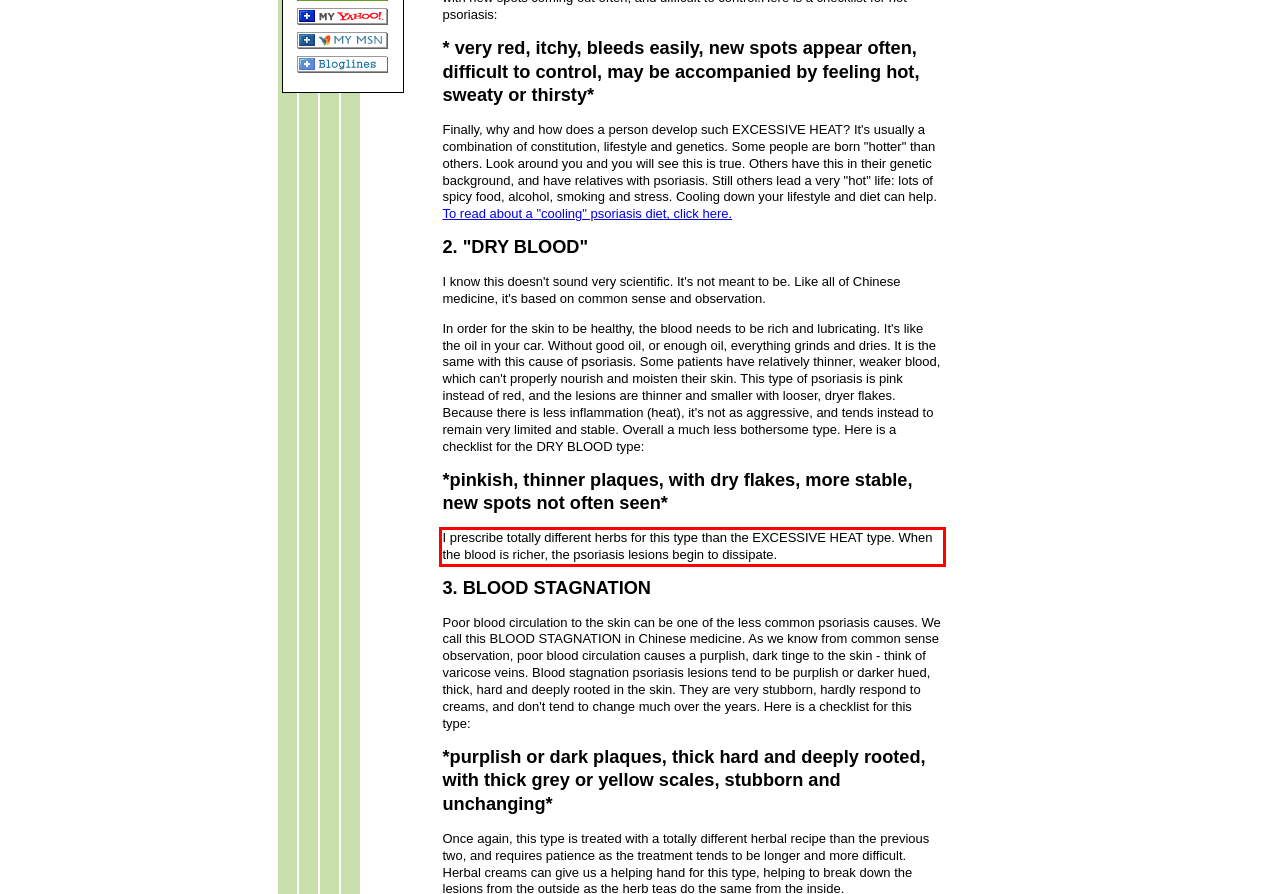Within the screenshot of the webpage, locate the red bounding box and use OCR to identify and provide the text content inside it.

I prescribe totally different herbs for this type than the EXCESSIVE HEAT type. When the blood is richer, the psoriasis lesions begin to dissipate.